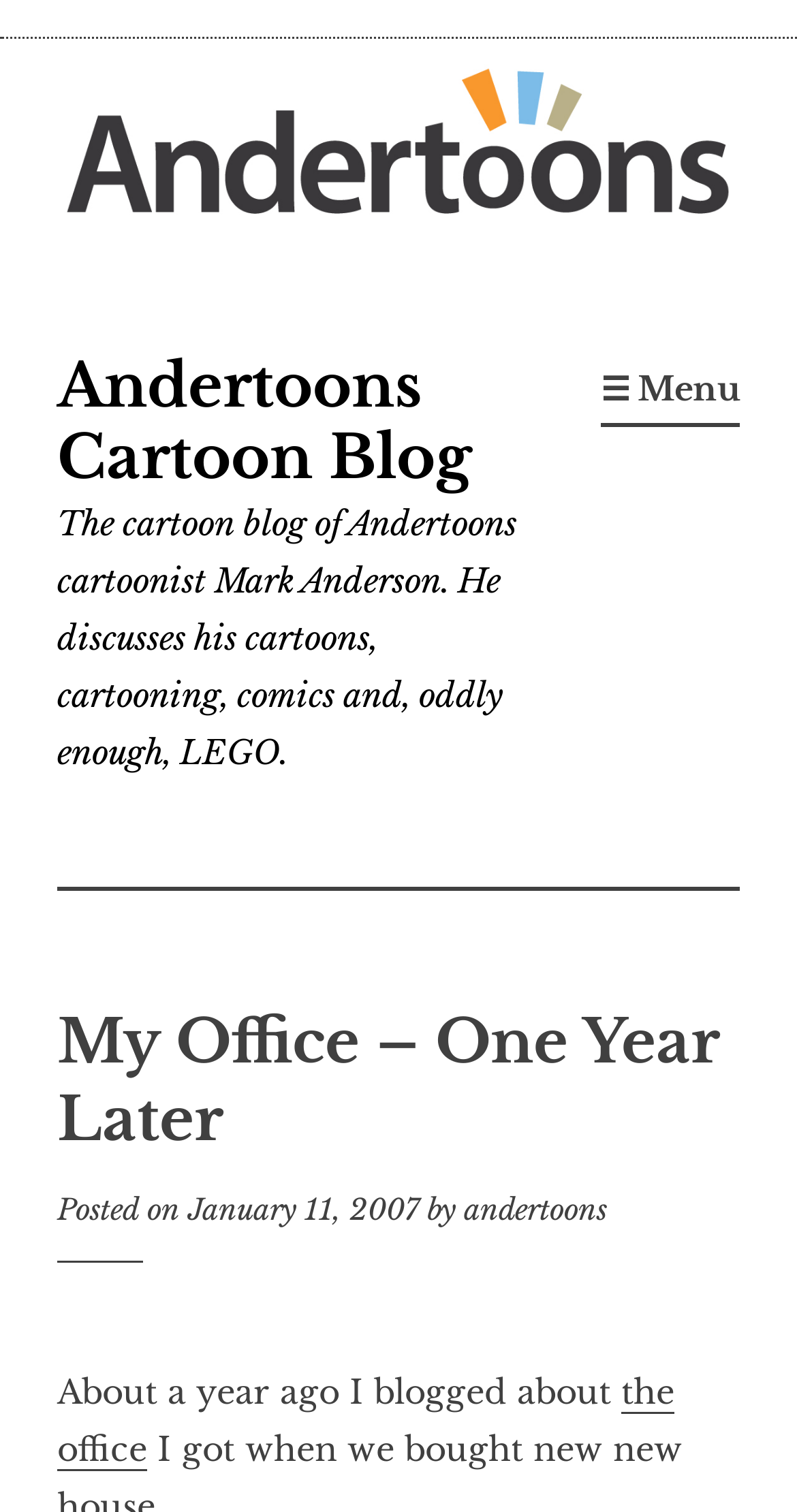Please answer the following question using a single word or phrase: 
What is the author of the blog post?

andertoons